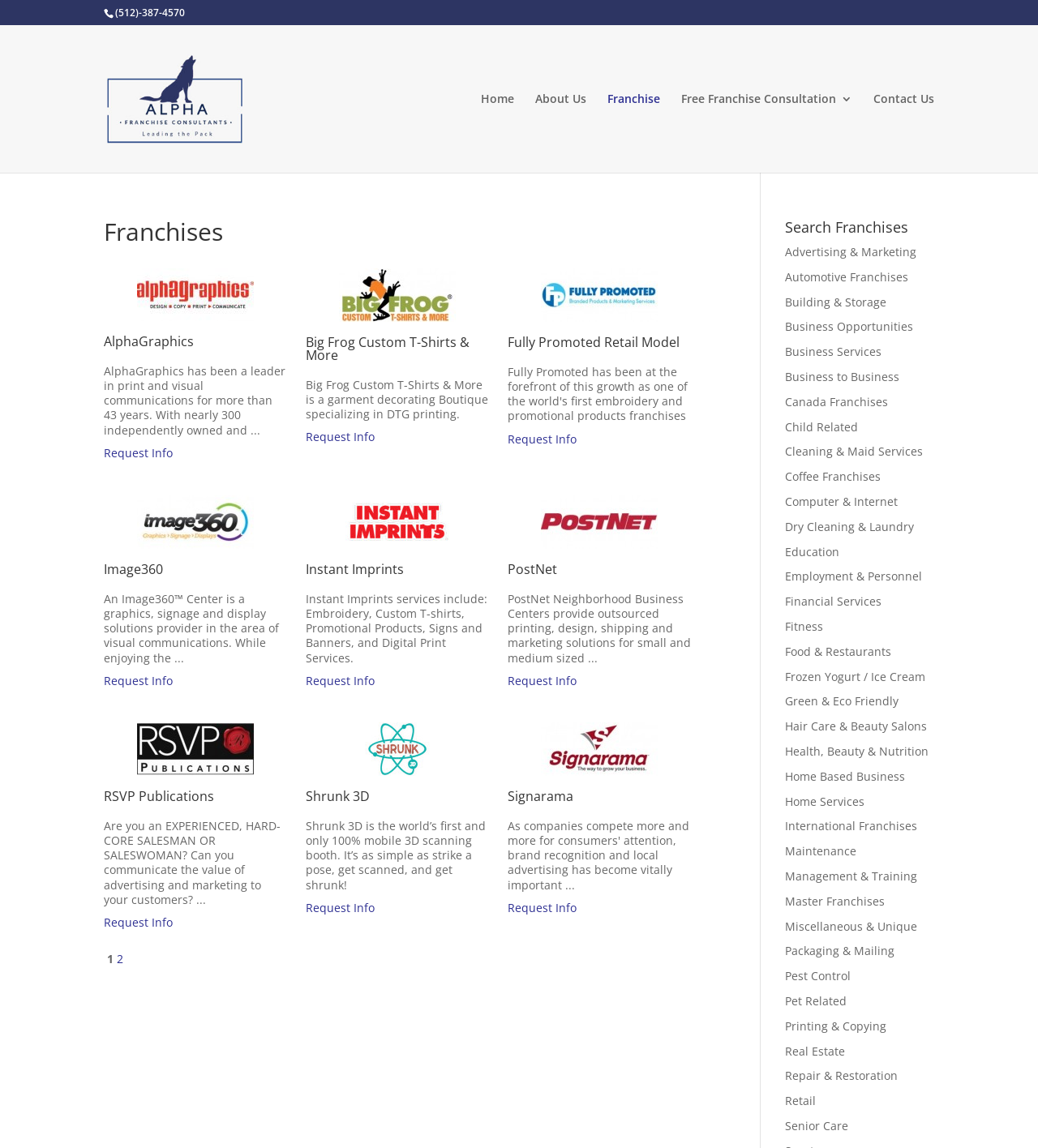Analyze the image and answer the question with as much detail as possible: 
What is the name of the first franchise listed?

The first franchise listed is AlphaGraphics, which can be found in the link element with the text 'AlphaGraphics' and an accompanying image.